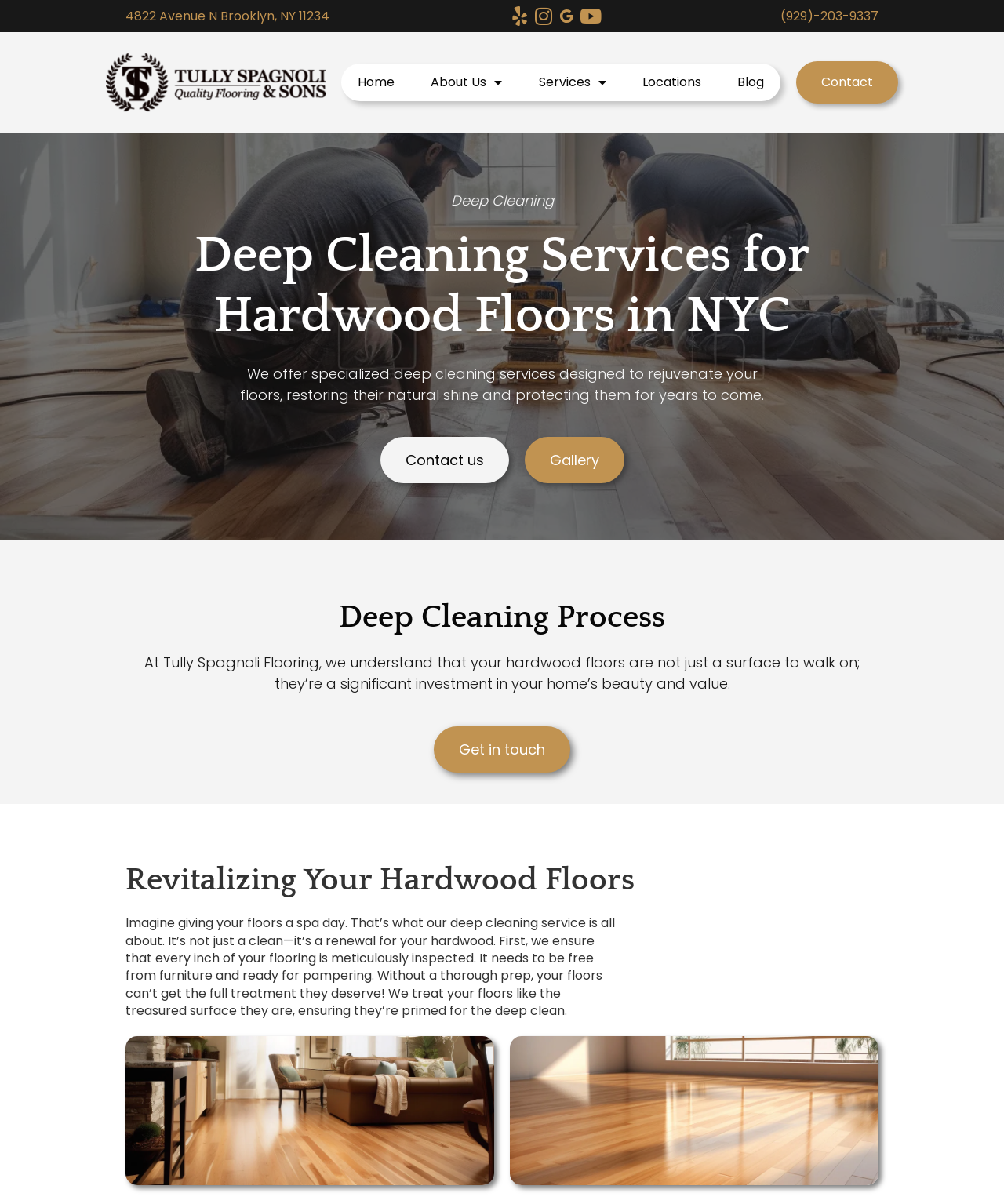Using the given description, provide the bounding box coordinates formatted as (top-left x, top-left y, bottom-right x, bottom-right y), with all values being floating point numbers between 0 and 1. Description: Youtube

[0.578, 0.005, 0.598, 0.021]